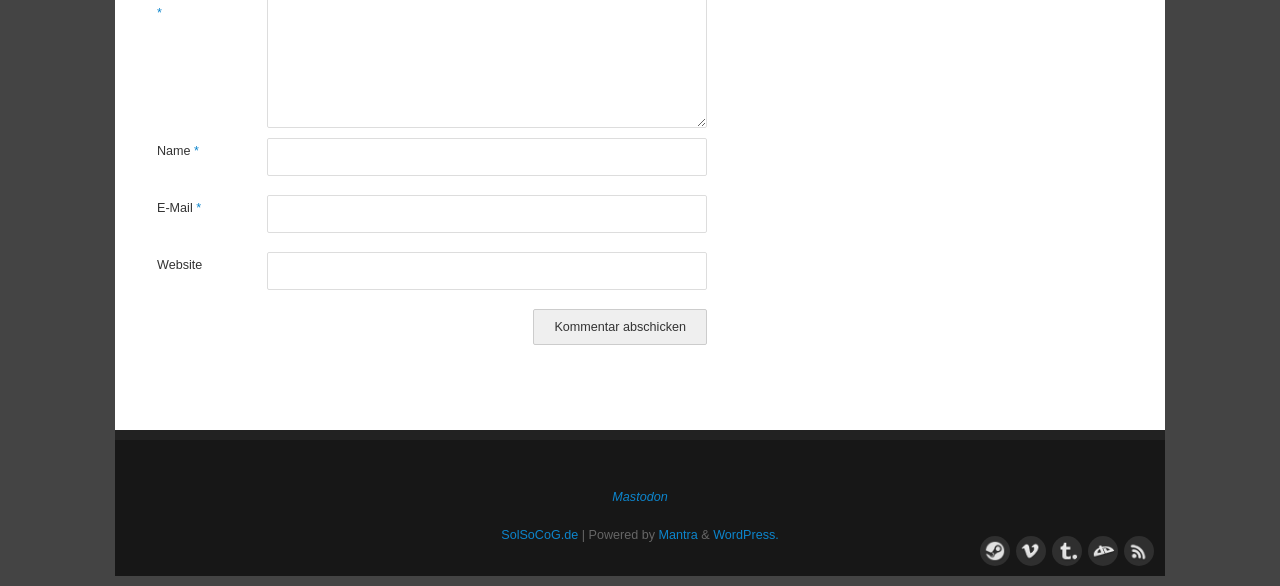Find the bounding box of the element with the following description: "parent_node: E-Mail * aria-describedby="email-notes" name="email"". The coordinates must be four float numbers between 0 and 1, formatted as [left, top, right, bottom].

[0.209, 0.333, 0.552, 0.398]